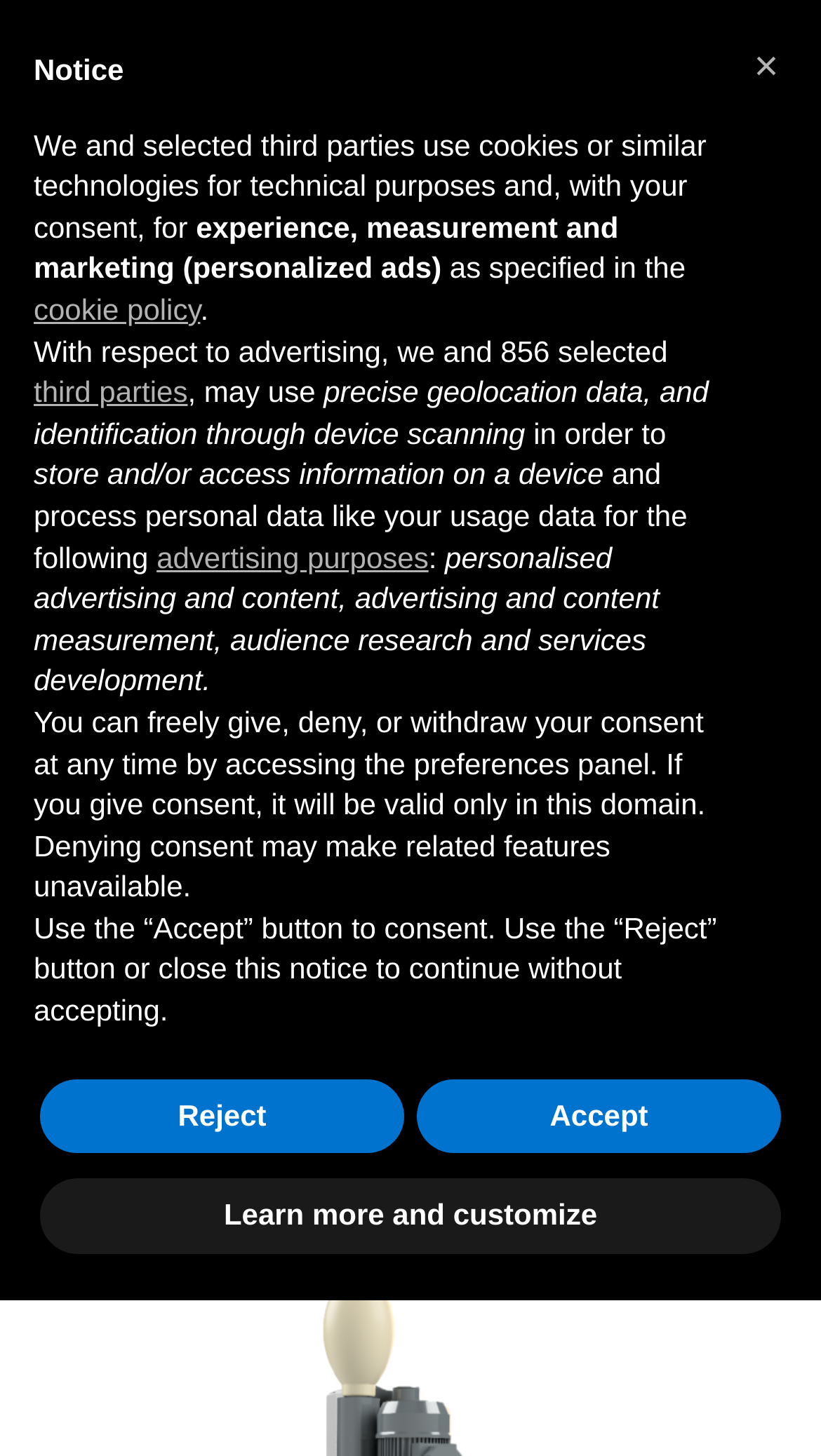Respond to the question with just a single word or phrase: 
What is the name of the industrial vacuum cleaner?

W2 Infini T